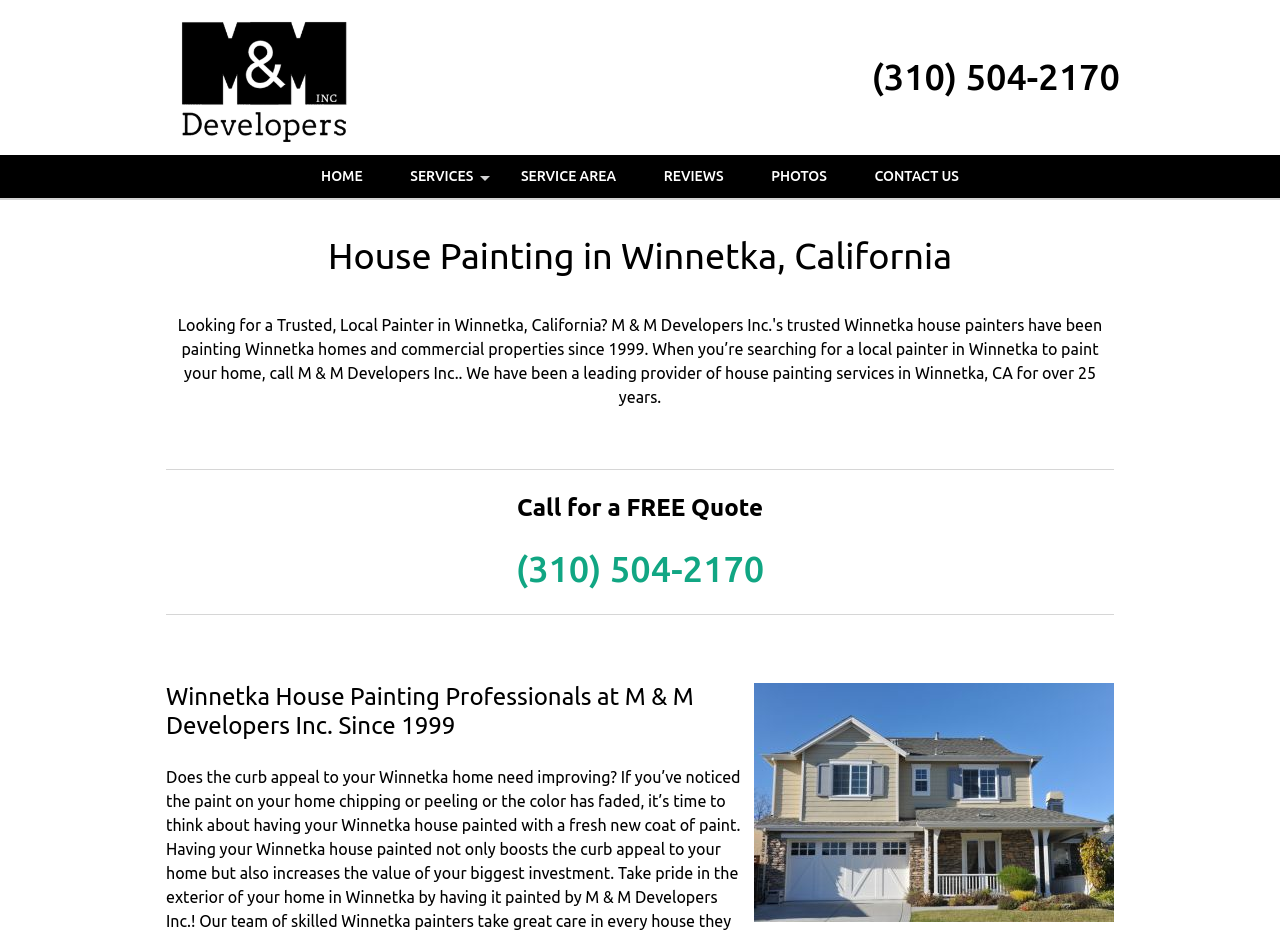Can you find the bounding box coordinates of the area I should click to execute the following instruction: "Click the HOME link"?

[0.234, 0.165, 0.301, 0.211]